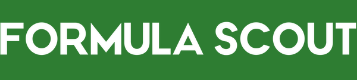Describe the important features and context of the image with as much detail as possible.

This image features the logo of "Formula Scout," a platform dedicated to covering motorsport, particularly in junior formulas like Formula 1, Formula 2, and Formula 4. The logo is prominently displayed in bold, white text against a vibrant green background, reflecting the dynamic and energetic nature of motorsport. As part of a page focused on the Ecuadorian karting star Mateo Villagomez's move to French Formula 4 in 2022, the logo symbolizes the source of engaging content related to racing developments and driver progressions in the world of motorsport.